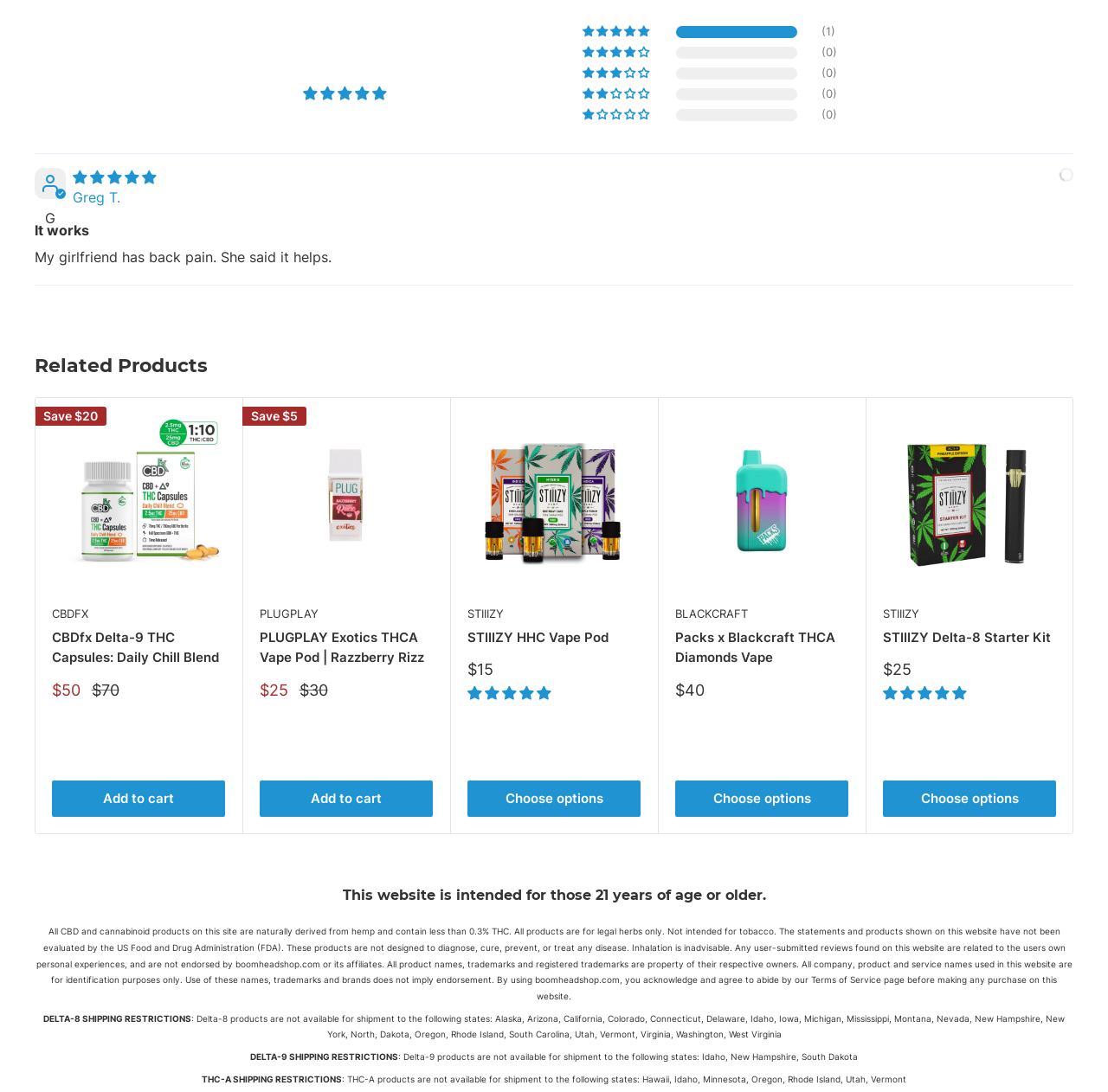Provide a short answer using a single word or phrase for the following question: 
What is the minimum age requirement to use this website?

21 years old